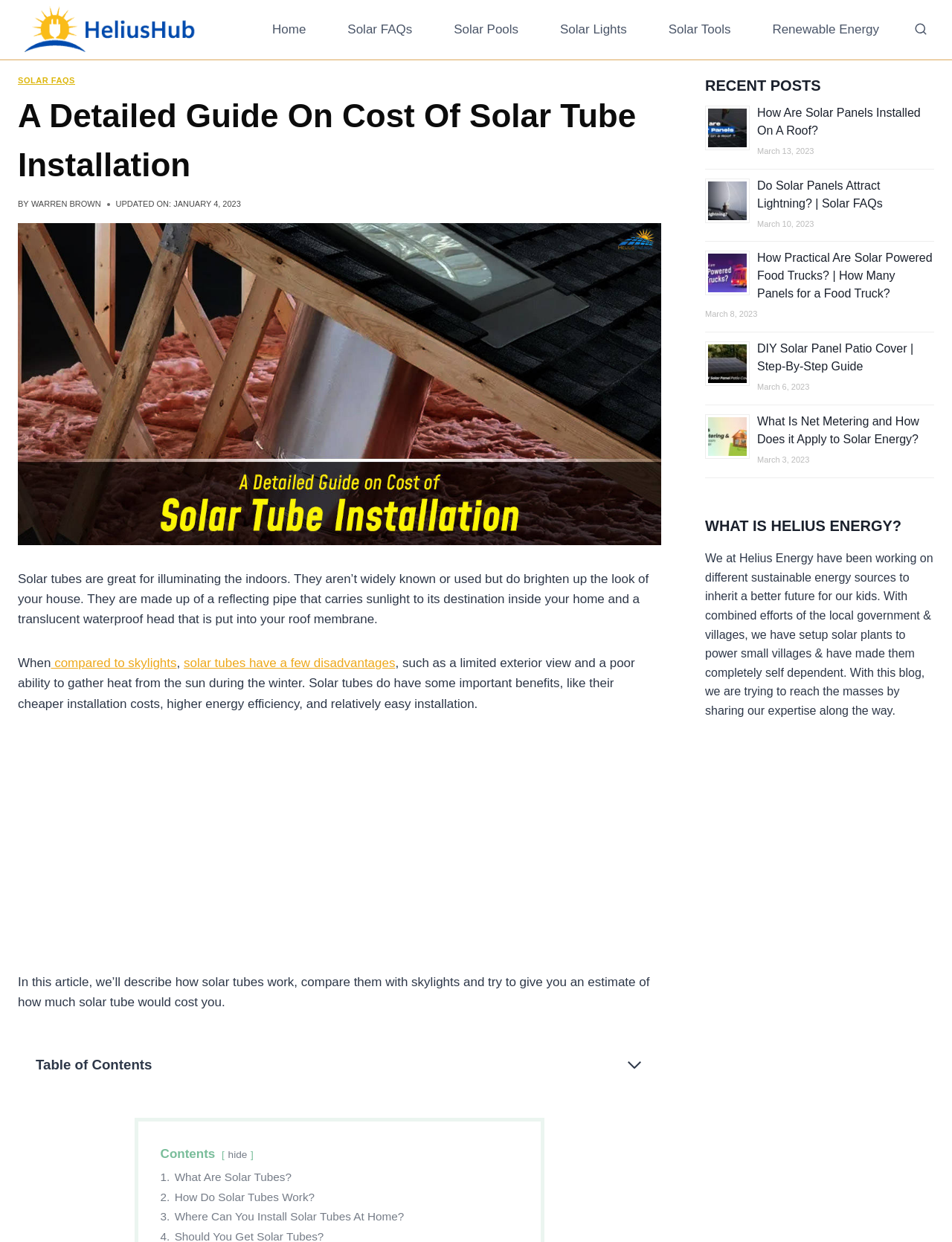Please identify the bounding box coordinates of where to click in order to follow the instruction: "Read the article 'How Are Solar Panels Installed On A Roof?'".

[0.795, 0.085, 0.967, 0.11]